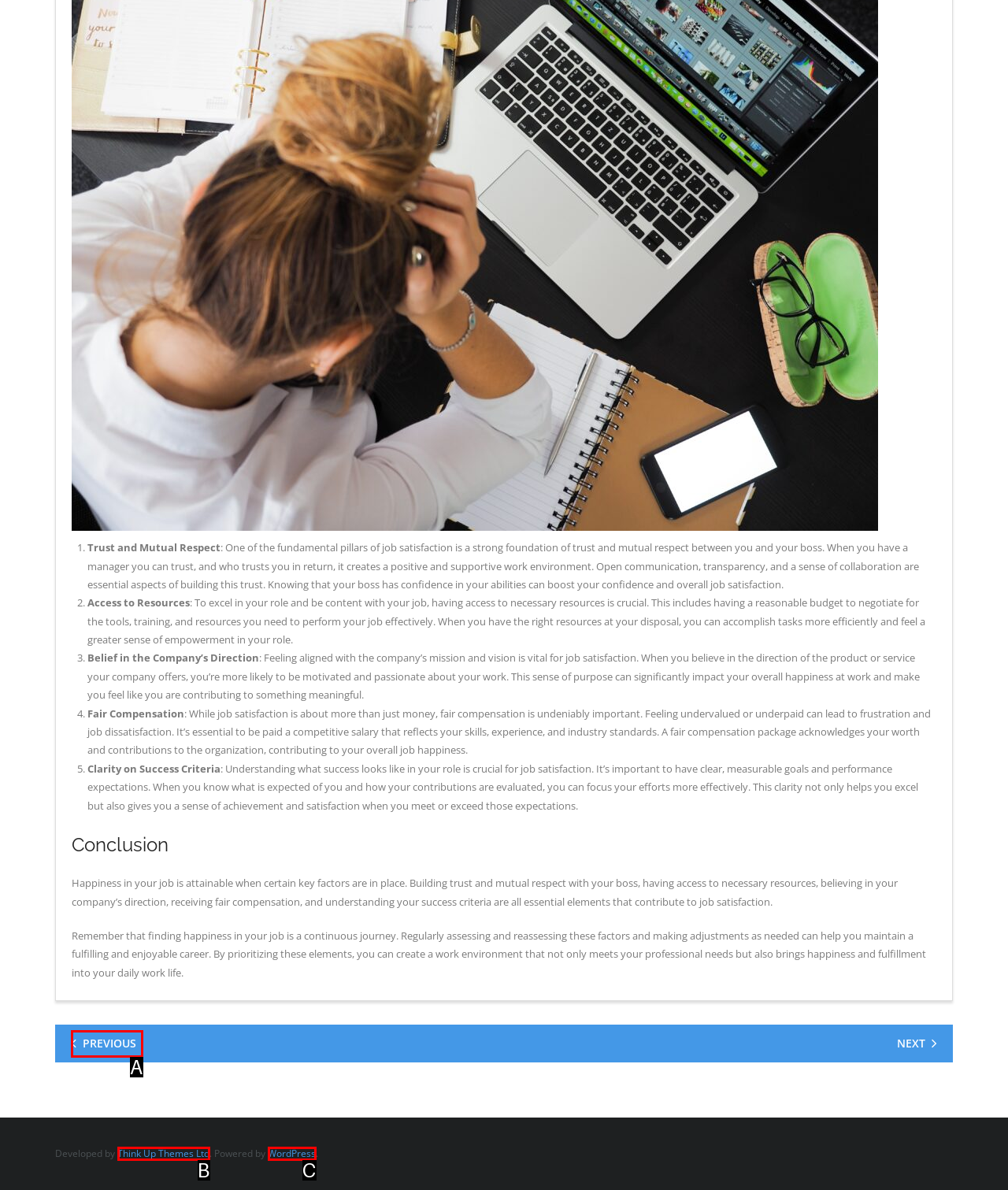From the given options, choose the HTML element that aligns with the description: Think Up Themes Ltd. Respond with the letter of the selected element.

B